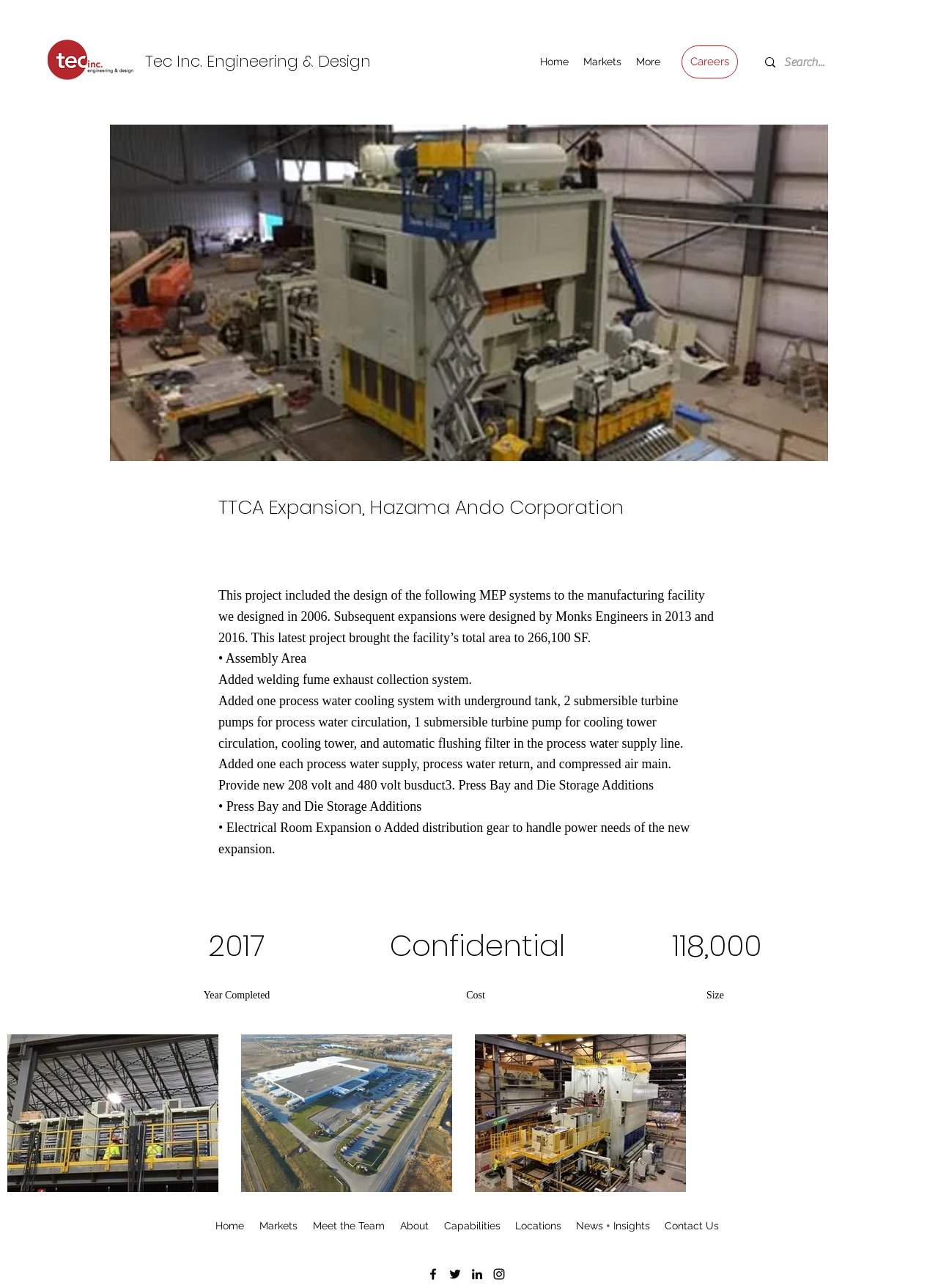Determine the bounding box coordinates for the HTML element mentioned in the following description: "Tec Inc. Engineering & Design". The coordinates should be a list of four floats ranging from 0 to 1, represented as [left, top, right, bottom].

[0.155, 0.039, 0.395, 0.056]